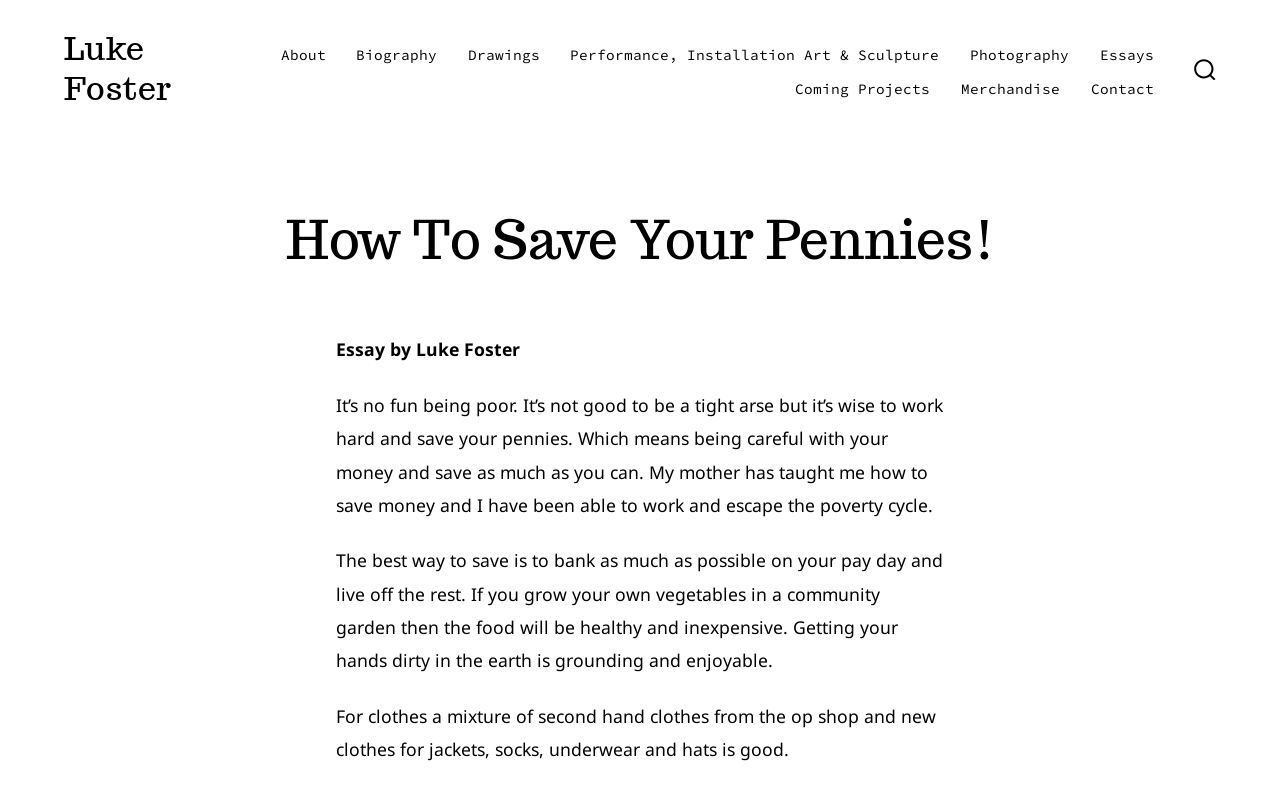What is the navigation type of the menu? From the image, respond with a single word or brief phrase.

Horizontal